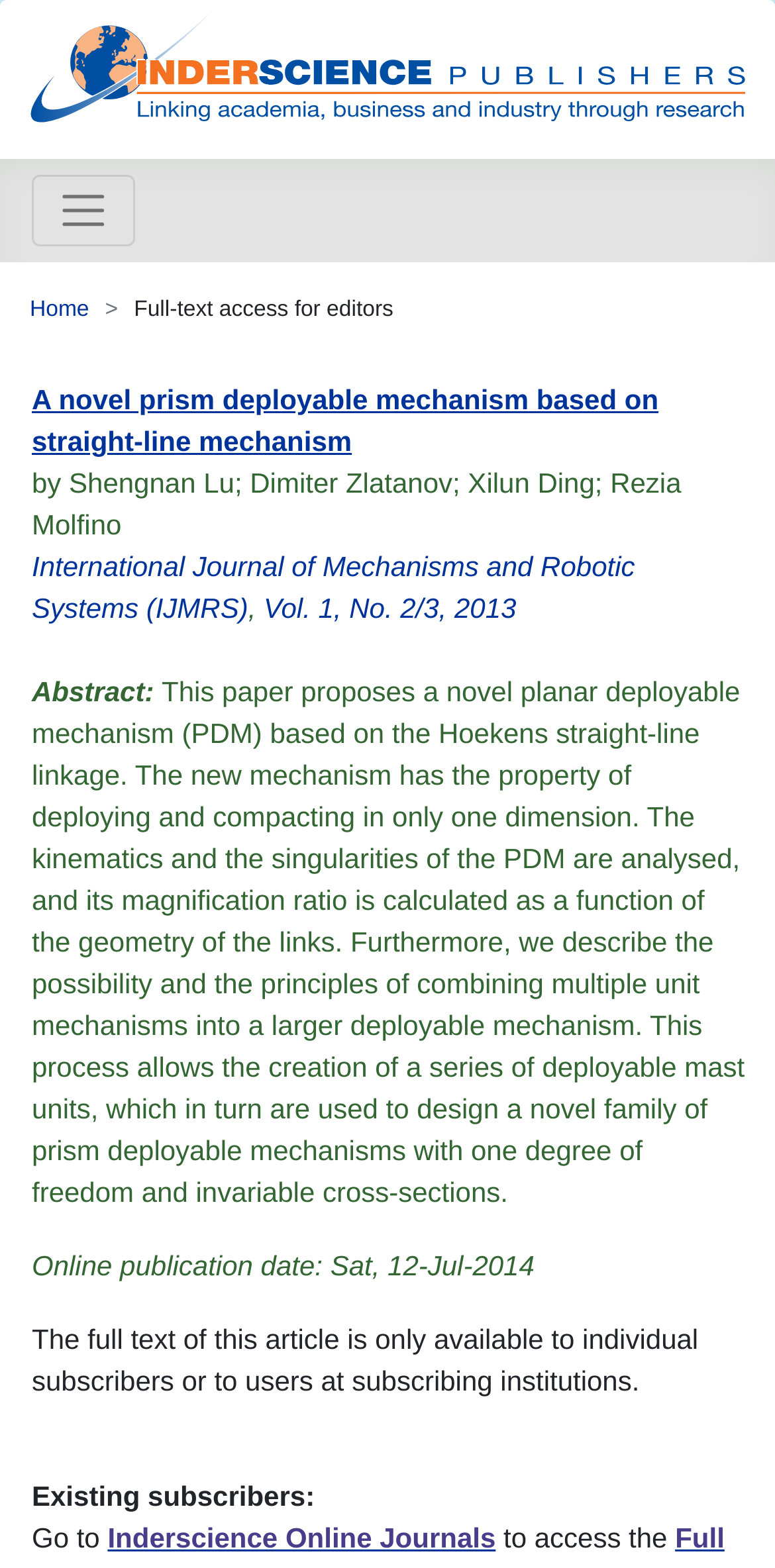From the webpage screenshot, identify the region described by aria-describedby="action-embed" title="Share". Provide the bounding box coordinates as (top-left x, top-left y, bottom-right x, bottom-right y), with each value being a floating point number between 0 and 1.

None